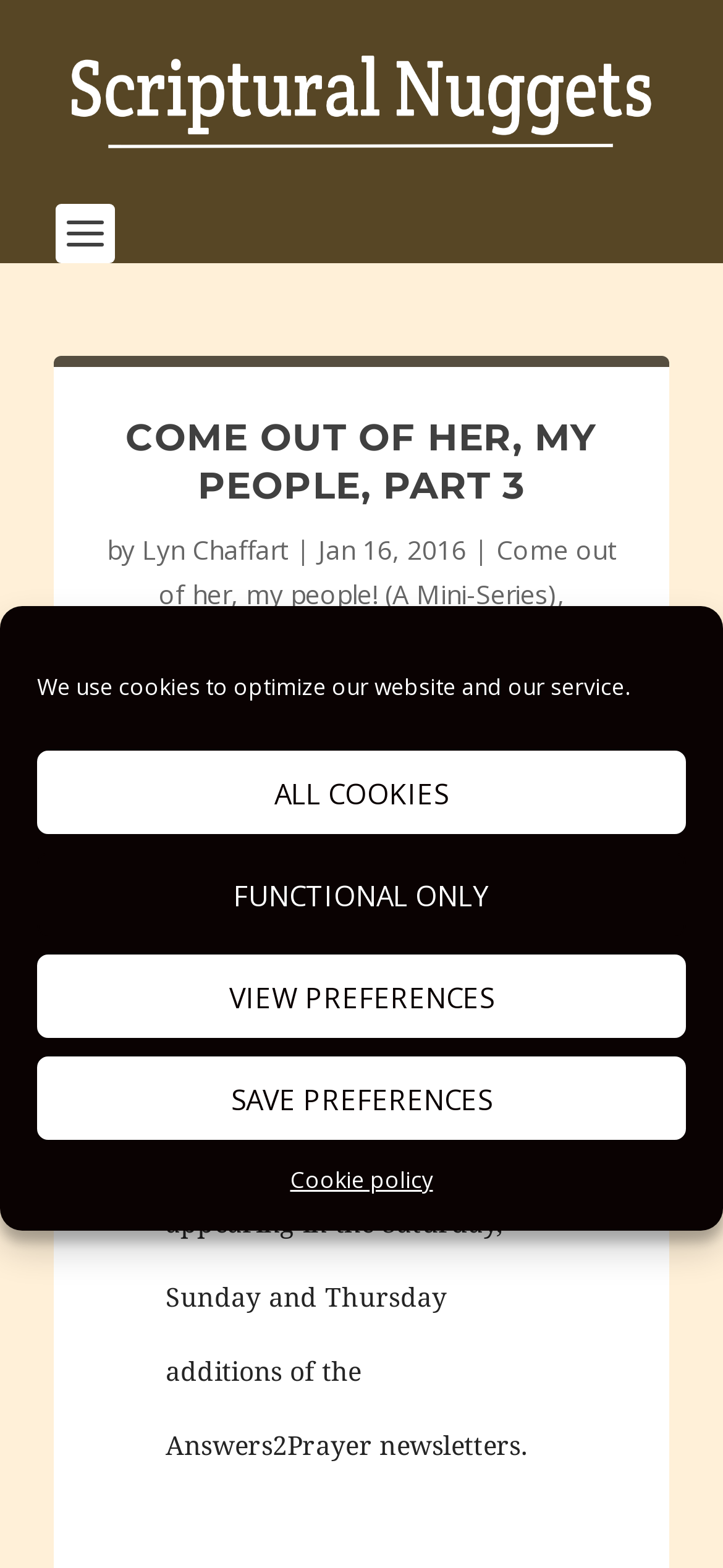Please specify the bounding box coordinates of the area that should be clicked to accomplish the following instruction: "read the article by Lyn Chaffart". The coordinates should consist of four float numbers between 0 and 1, i.e., [left, top, right, bottom].

[0.196, 0.339, 0.399, 0.362]